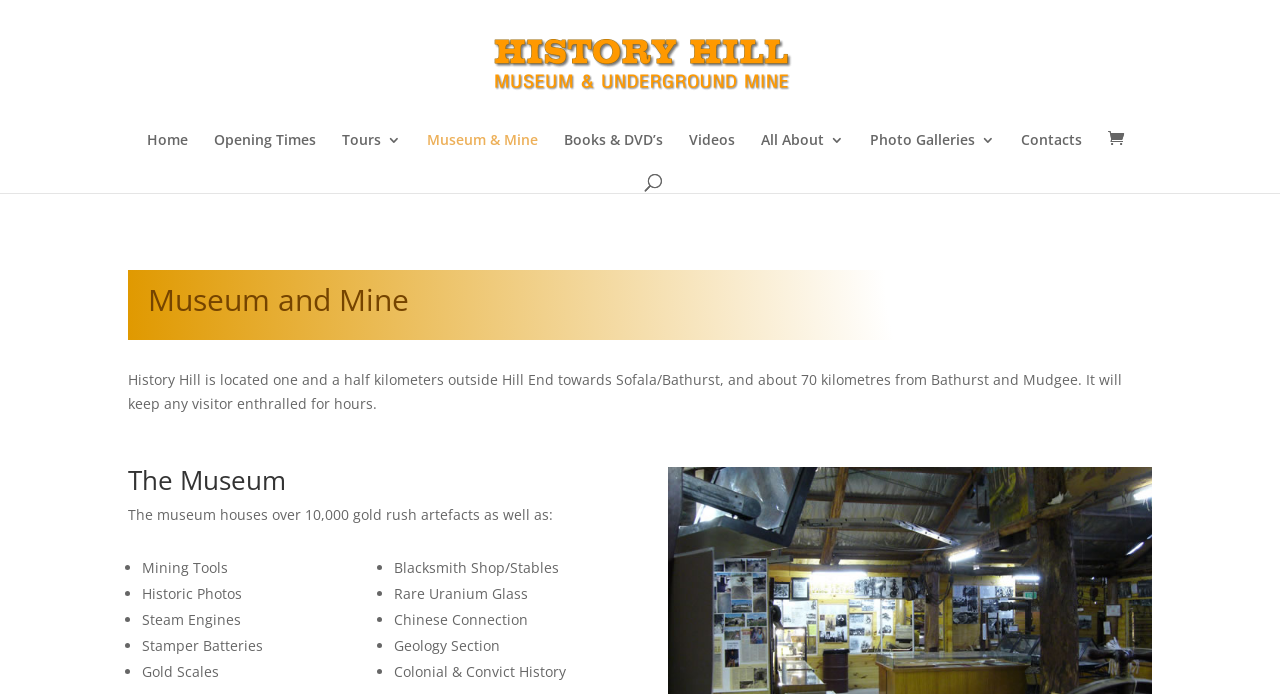Provide the bounding box coordinates for the specified HTML element described in this description: "Our expertise". The coordinates should be four float numbers ranging from 0 to 1, in the format [left, top, right, bottom].

None